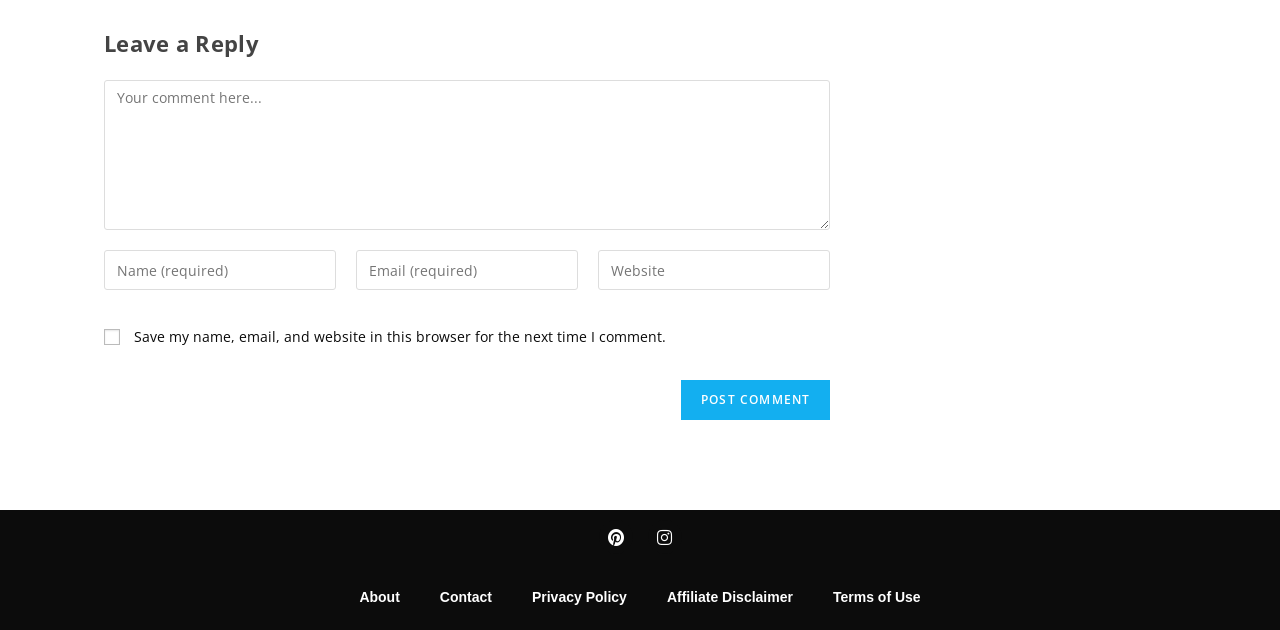What is the purpose of the textboxes? Based on the screenshot, please respond with a single word or phrase.

To enter comment information